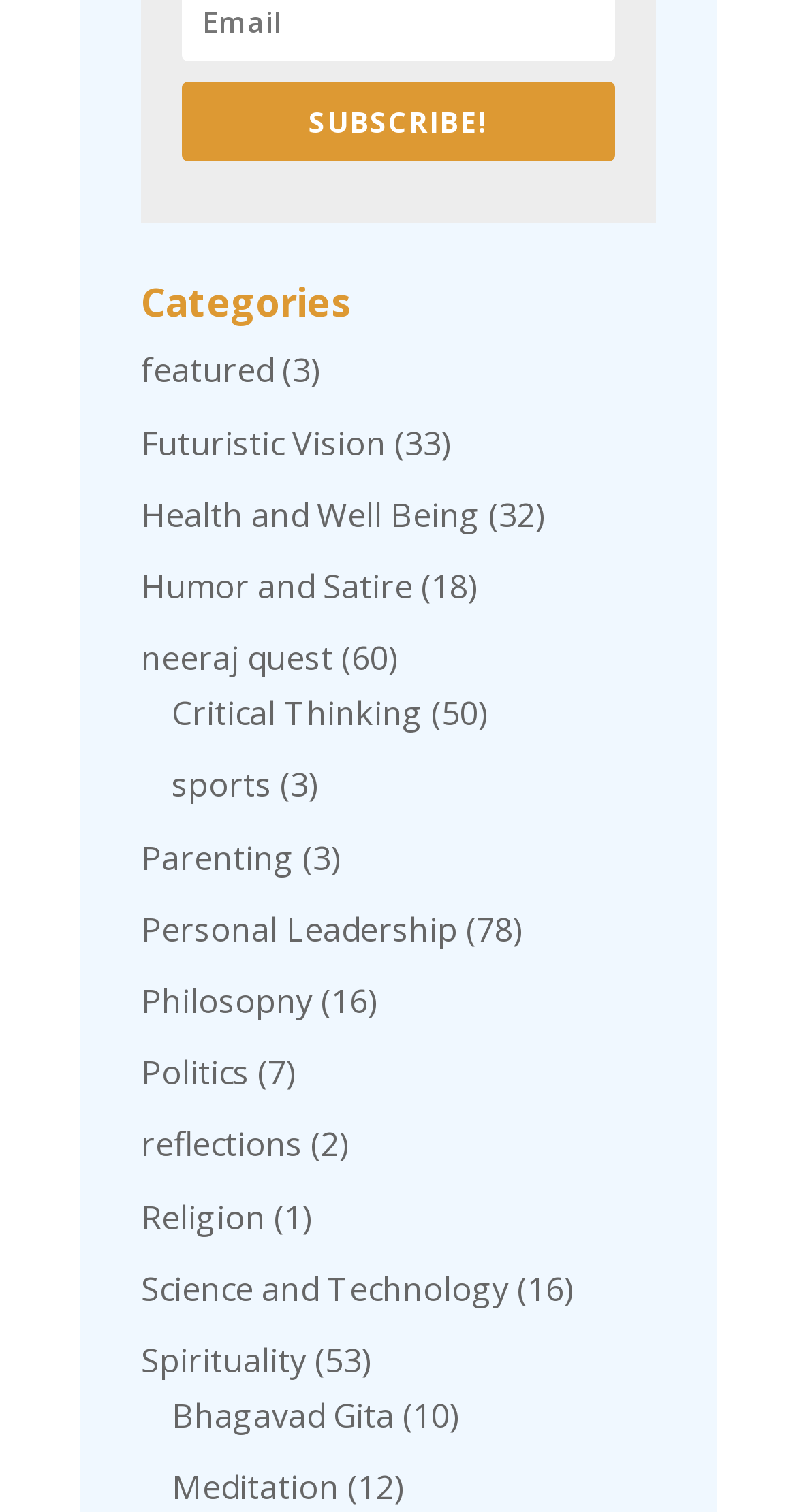How many articles are in the 'Futuristic Vision' category?
Refer to the screenshot and respond with a concise word or phrase.

33